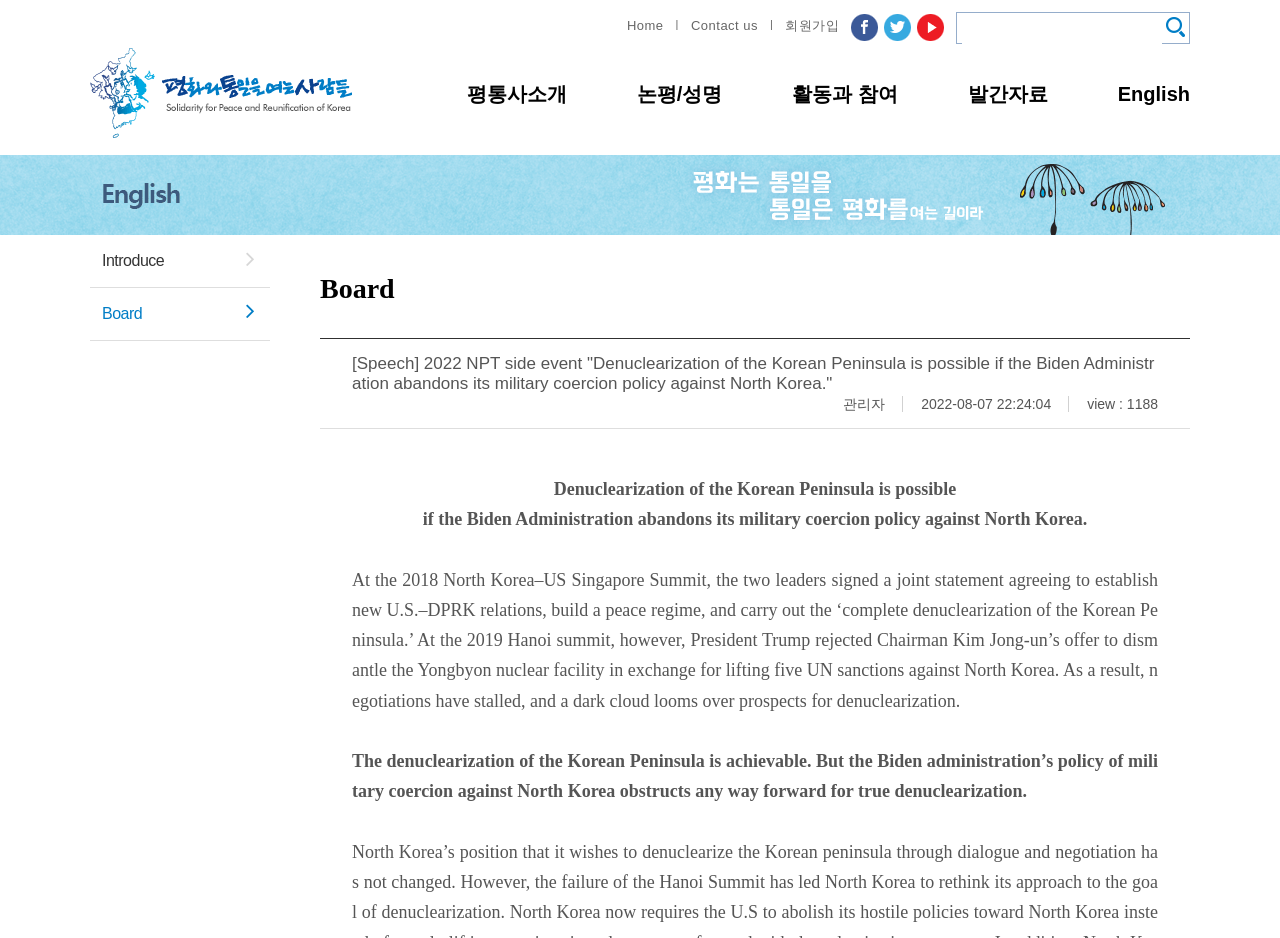Answer the question briefly using a single word or phrase: 
How many social media links are there?

3